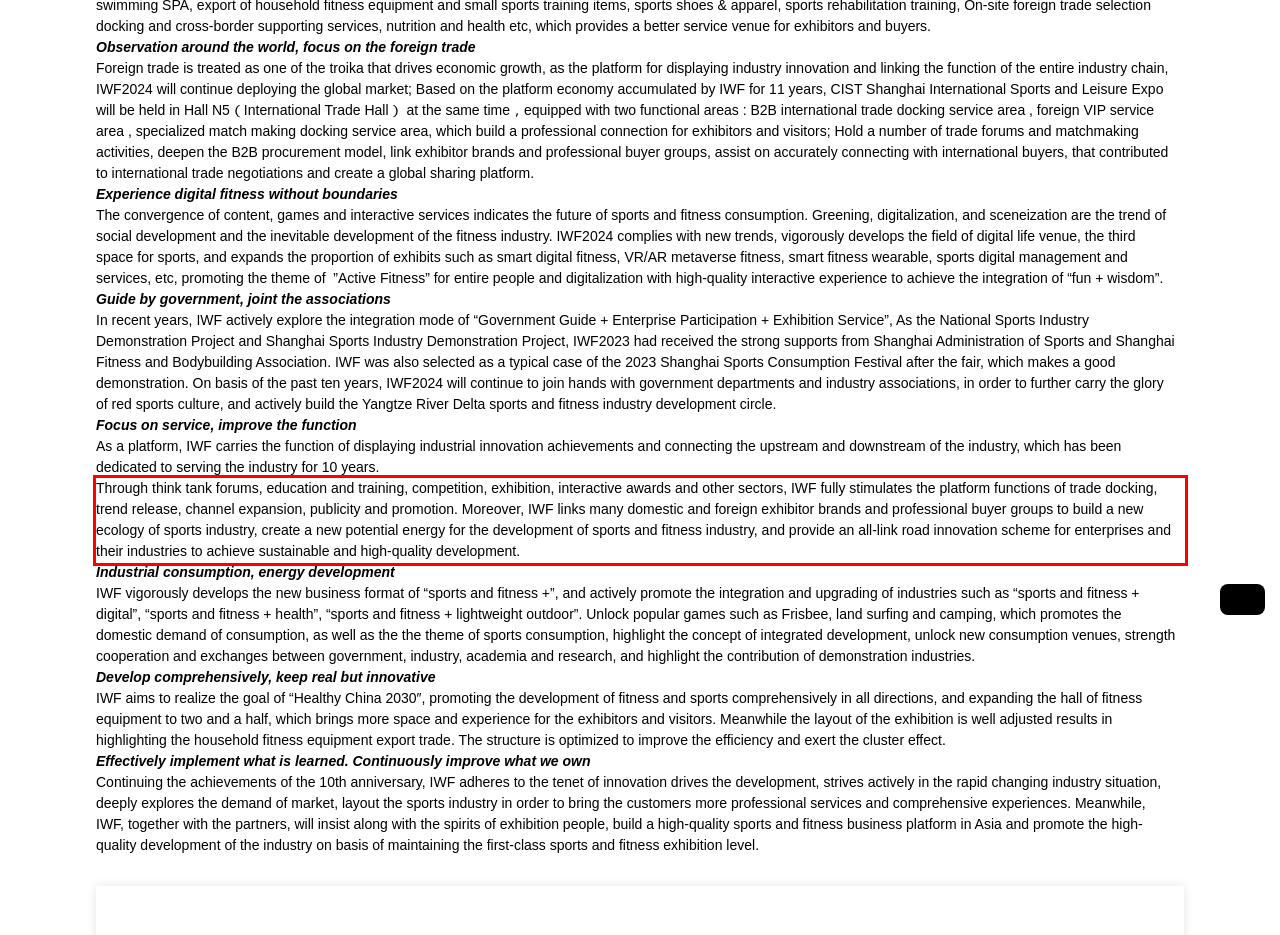Observe the screenshot of the webpage that includes a red rectangle bounding box. Conduct OCR on the content inside this red bounding box and generate the text.

Through think tank forums, education and training, competition, exhibition, interactive awards and other sectors, IWF fully stimulates the platform functions of trade docking, trend release, channel expansion, publicity and promotion. Moreover, IWF links many domestic and foreign exhibitor brands and professional buyer groups to build a new ecology of sports industry, create a new potential energy for the development of sports and fitness industry, and provide an all-link road innovation scheme for enterprises and their industries to achieve sustainable and high-quality development.